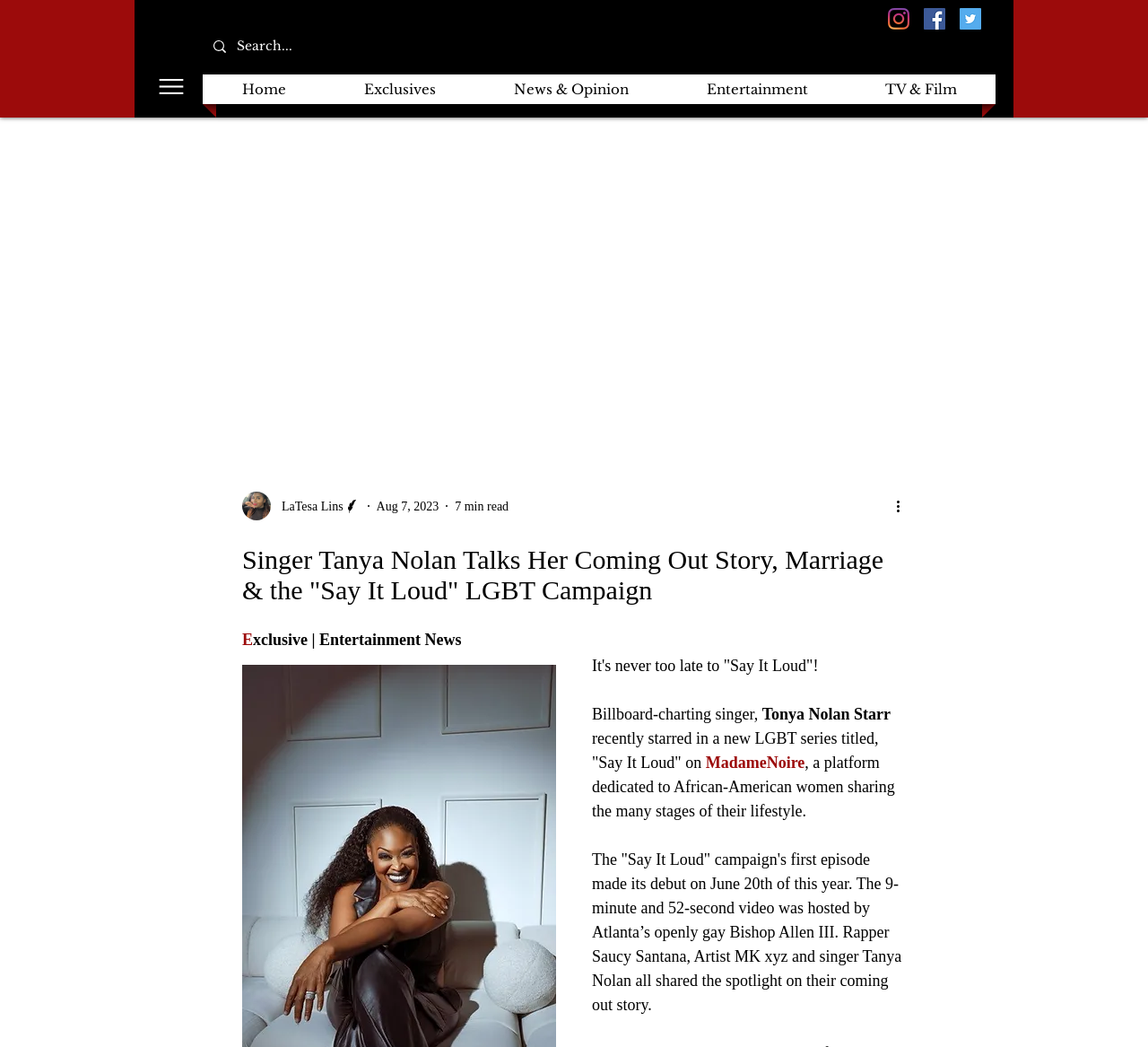Answer the question below with a single word or a brief phrase: 
What is the name of the bishop who hosted the 'Say It Loud' campaign's first episode?

Bishop Allen III